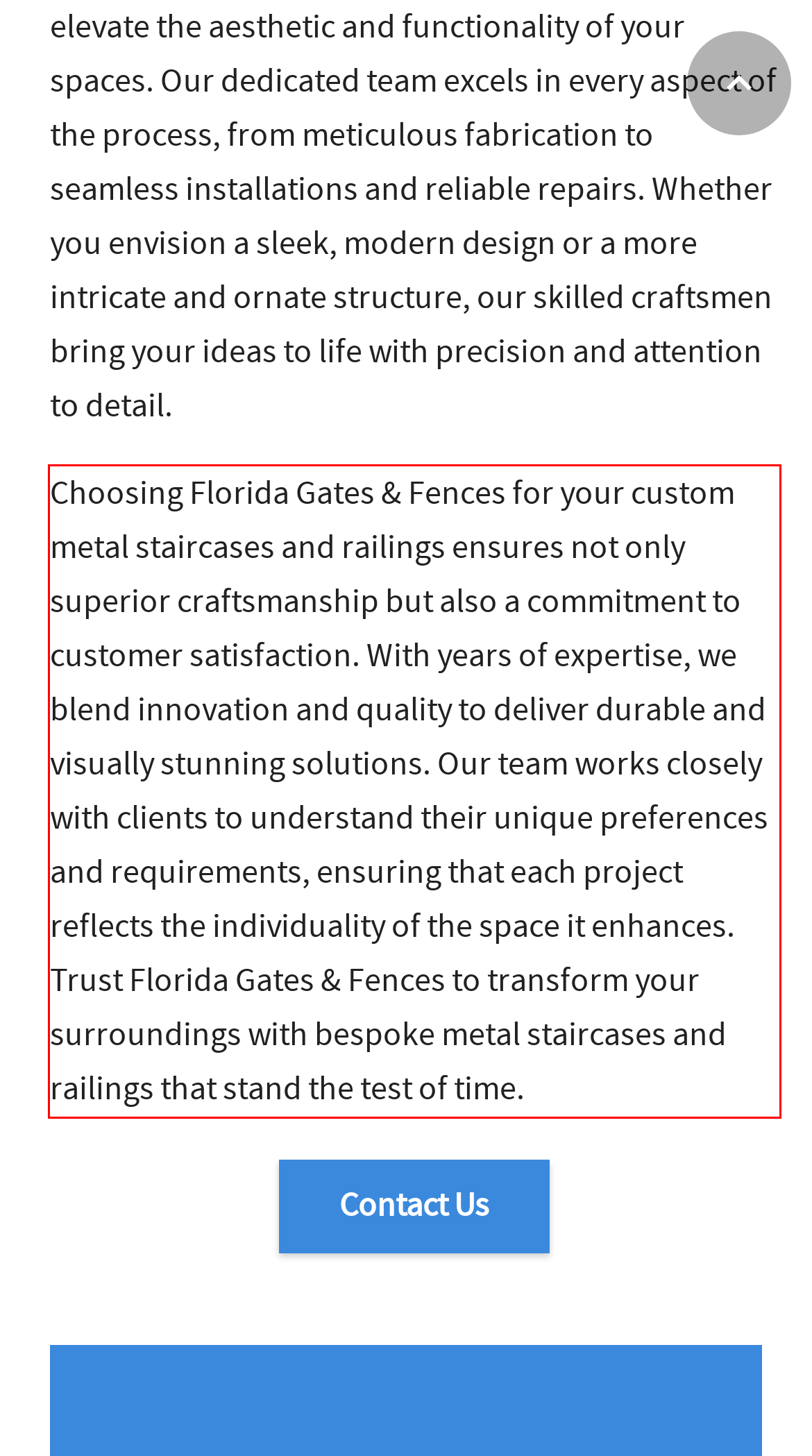Review the webpage screenshot provided, and perform OCR to extract the text from the red bounding box.

Choosing Florida Gates & Fences for your custom metal staircases and railings ensures not only superior craftsmanship but also a commitment to customer satisfaction. With years of expertise, we blend innovation and quality to deliver durable and visually stunning solutions. Our team works closely with clients to understand their unique preferences and requirements, ensuring that each project reflects the individuality of the space it enhances. Trust Florida Gates & Fences to transform your surroundings with bespoke metal staircases and railings that stand the test of time.